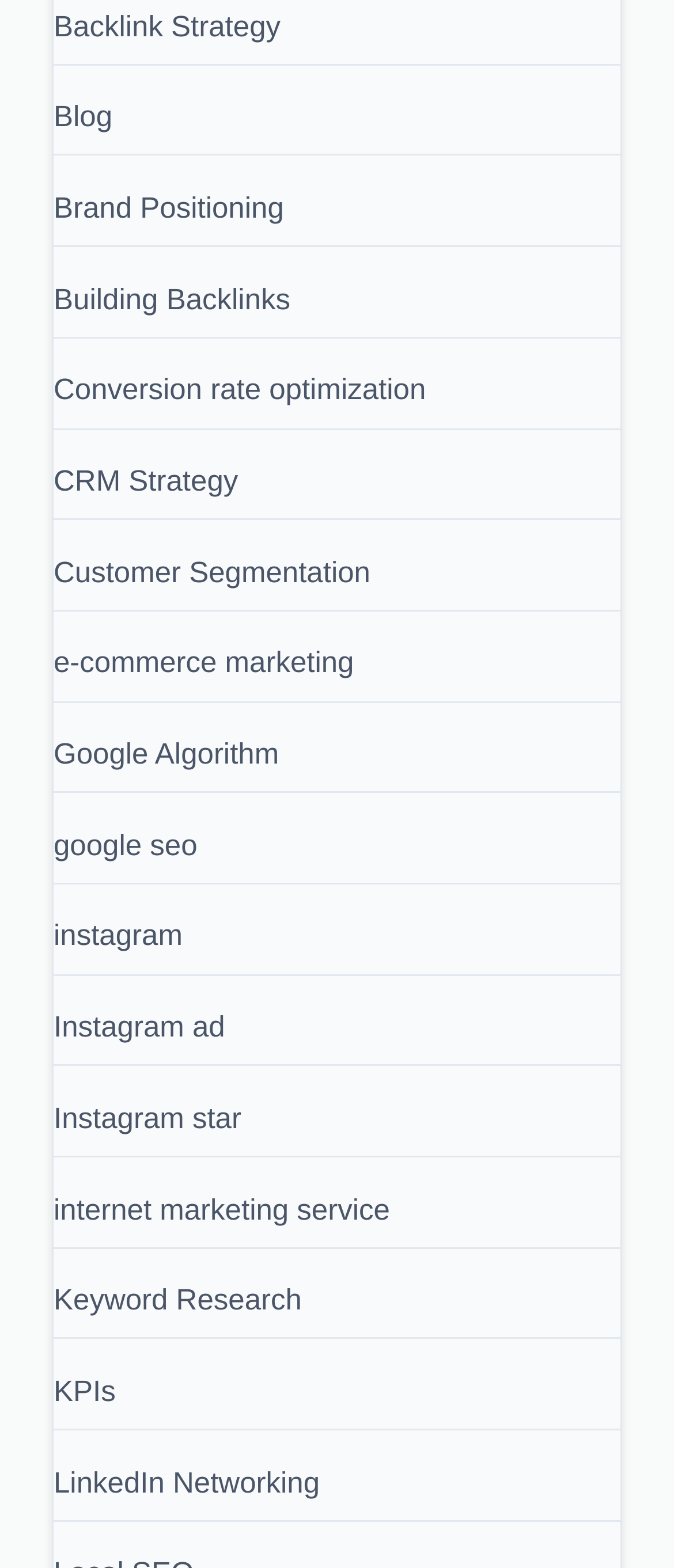Can you identify the bounding box coordinates of the clickable region needed to carry out this instruction: 'Click on Backlink Strategy'? The coordinates should be four float numbers within the range of 0 to 1, stated as [left, top, right, bottom].

[0.079, 0.006, 0.416, 0.027]